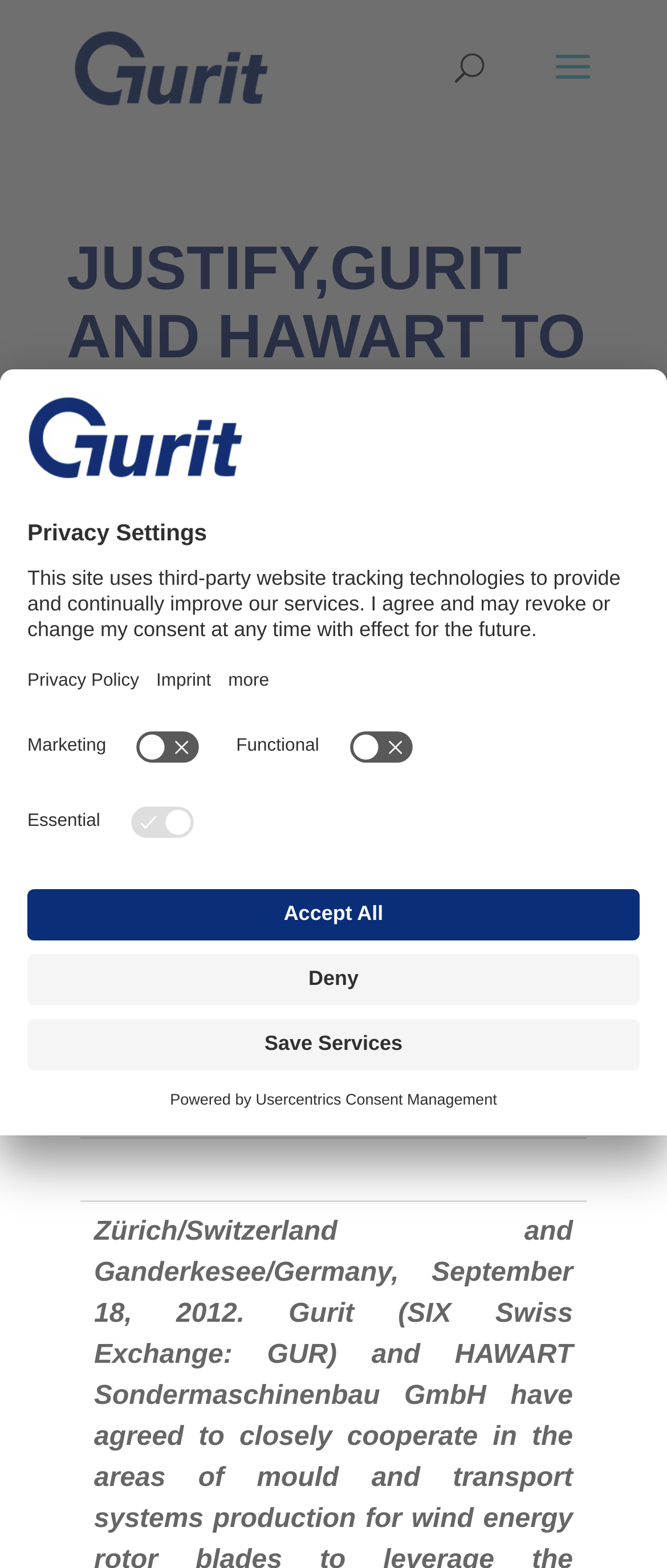Pinpoint the bounding box coordinates of the element that must be clicked to accomplish the following instruction: "Search for something". The coordinates should be in the format of four float numbers between 0 and 1, i.e., [left, top, right, bottom].

[0.5, 0.0, 0.9, 0.001]